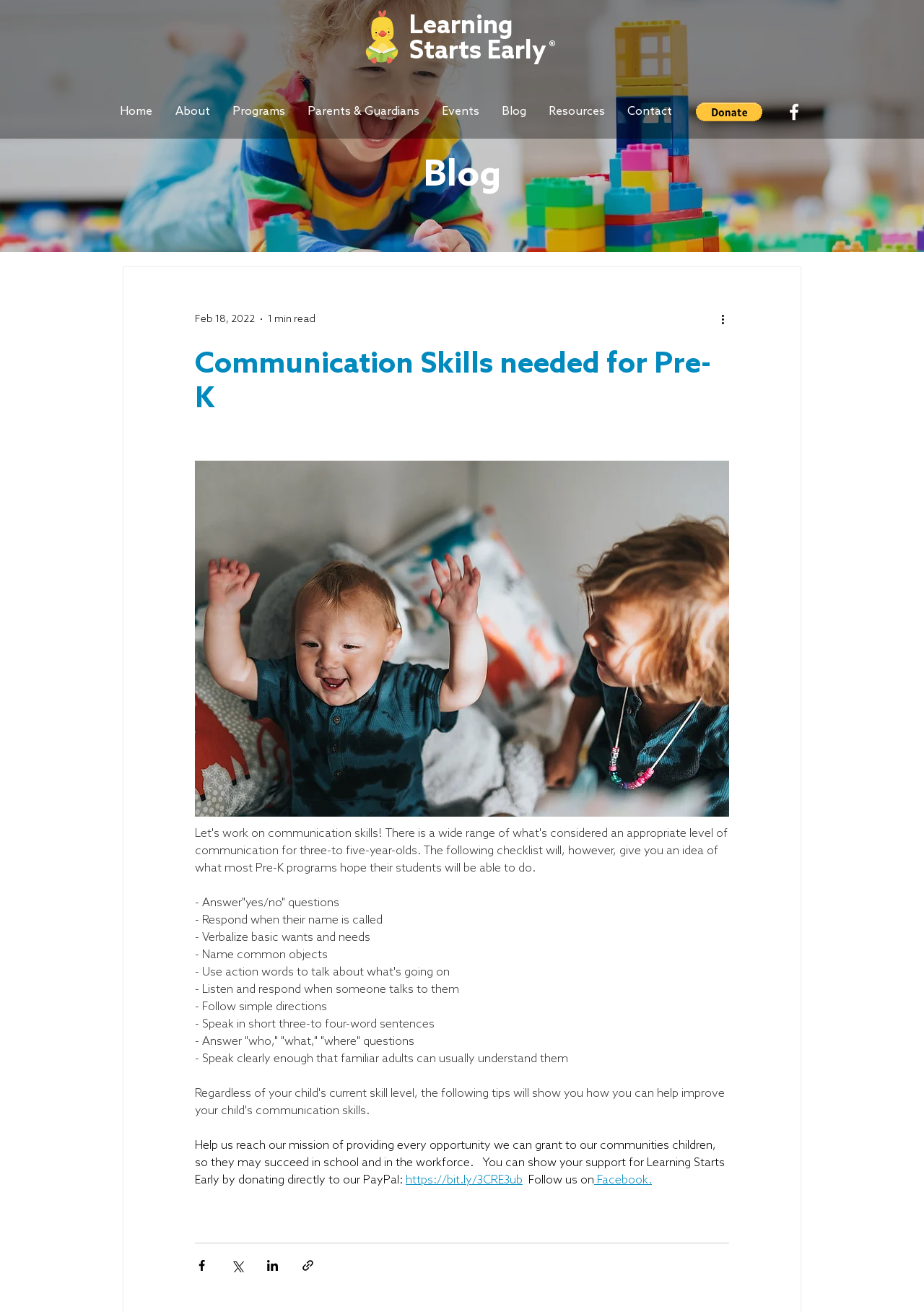What is the purpose of the 'Donate via PayPal' button?
Examine the image and give a concise answer in one word or a short phrase.

To donate to Learning Starts Early